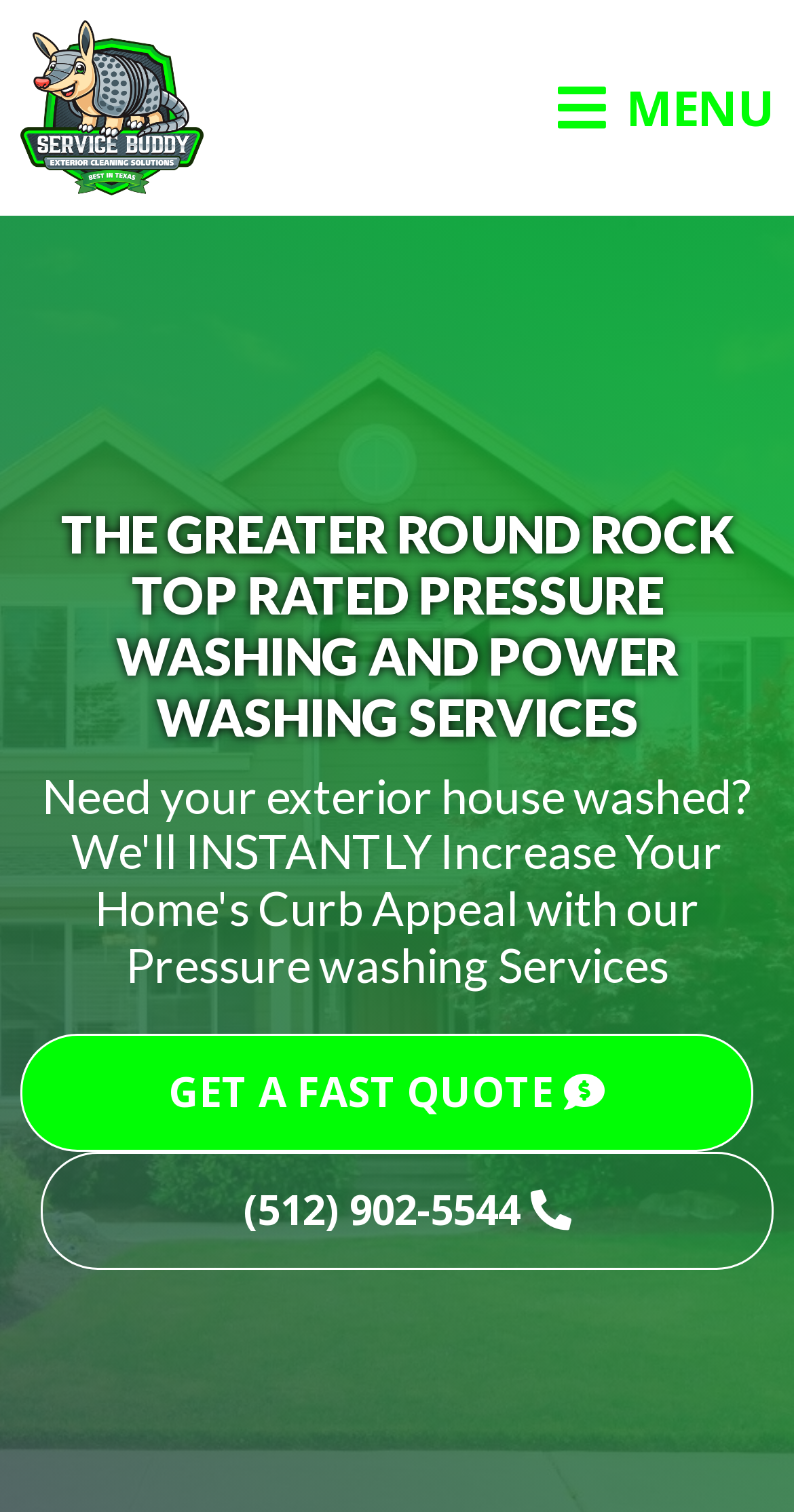What is the phone number?
Utilize the image to construct a detailed and well-explained answer.

The phone number is obtained from the link '(512) 902-5544' at the bottom of the webpage, which is a contact number for the company.